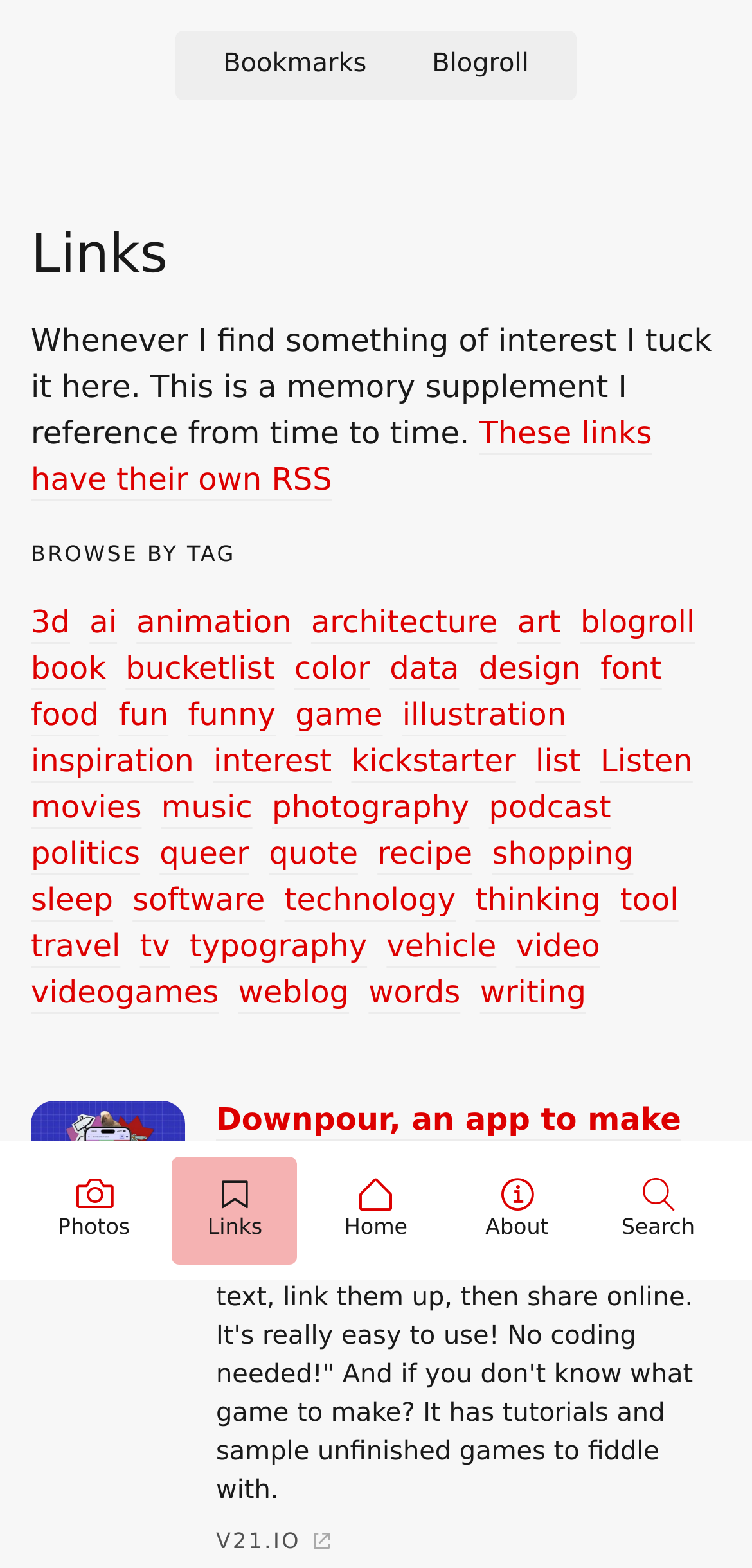Please determine the bounding box coordinates of the clickable area required to carry out the following instruction: "Visit the 'About' page". The coordinates must be four float numbers between 0 and 1, represented as [left, top, right, bottom].

[0.604, 0.738, 0.771, 0.807]